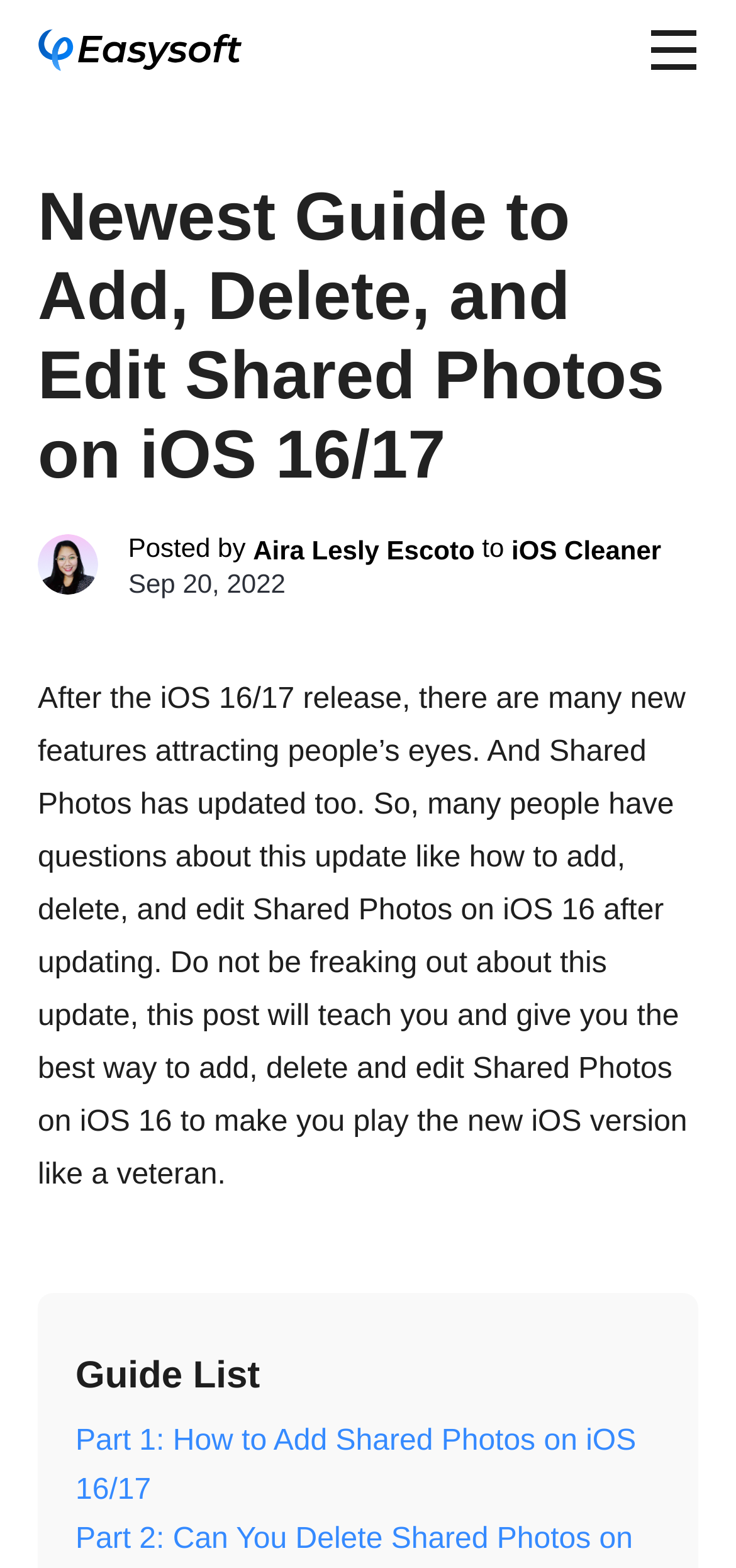Describe all the key features and sections of the webpage thoroughly.

The webpage is a tutorial guide on how to manage Shared Photos on iOS 16/17. At the top left corner, there is a logo link, accompanied by an image of the same logo. Below the logo, there is a heading that reads "Newest Guide to Add, Delete, and Edit Shared Photos on iOS 16/17", which spans almost the entire width of the page.

To the right of the logo, there is an image of the author, Aira Lesly Escoto, with a caption "Posted by" and a link to the author's name. Next to the author's name, there is a link to "iOS Cleaner". Below this section, there is a date "Sep 20, 2022" indicating when the post was published.

The main content of the webpage starts below the author section, with a paragraph of text that explains the purpose of the post, which is to teach users how to add, delete, and edit Shared Photos on iOS 16/17. This paragraph is followed by a section titled "Guide List", which appears to be a table of contents for the tutorial.

The first item in the guide list is a link titled "Part 1: How to Add Shared Photos on iOS 16/17", which is located at the bottom of the page. Overall, the webpage has a simple layout with a focus on providing a step-by-step guide to managing Shared Photos on iOS 16/17.